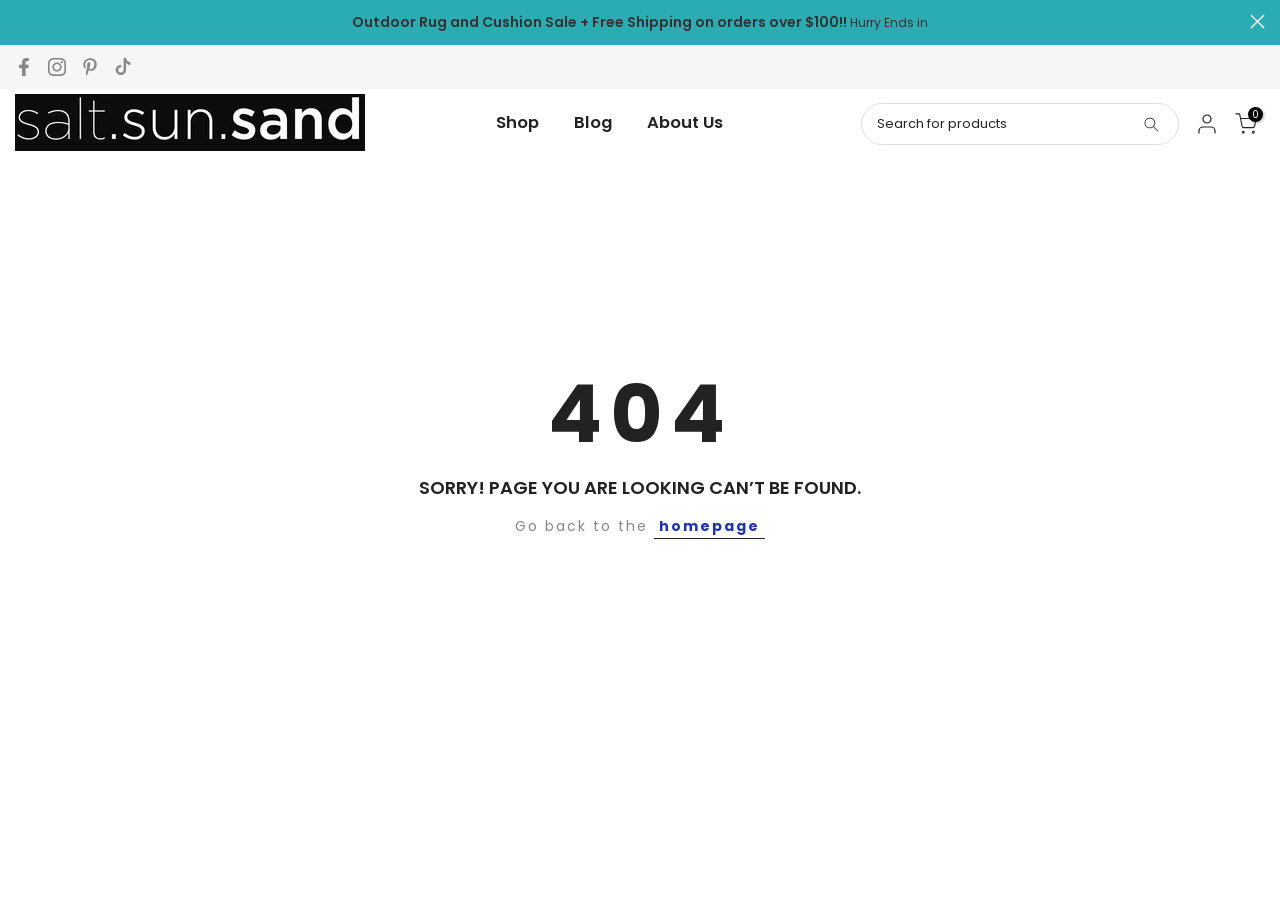Please answer the following question using a single word or phrase: How many social media platforms can you follow the website on?

4